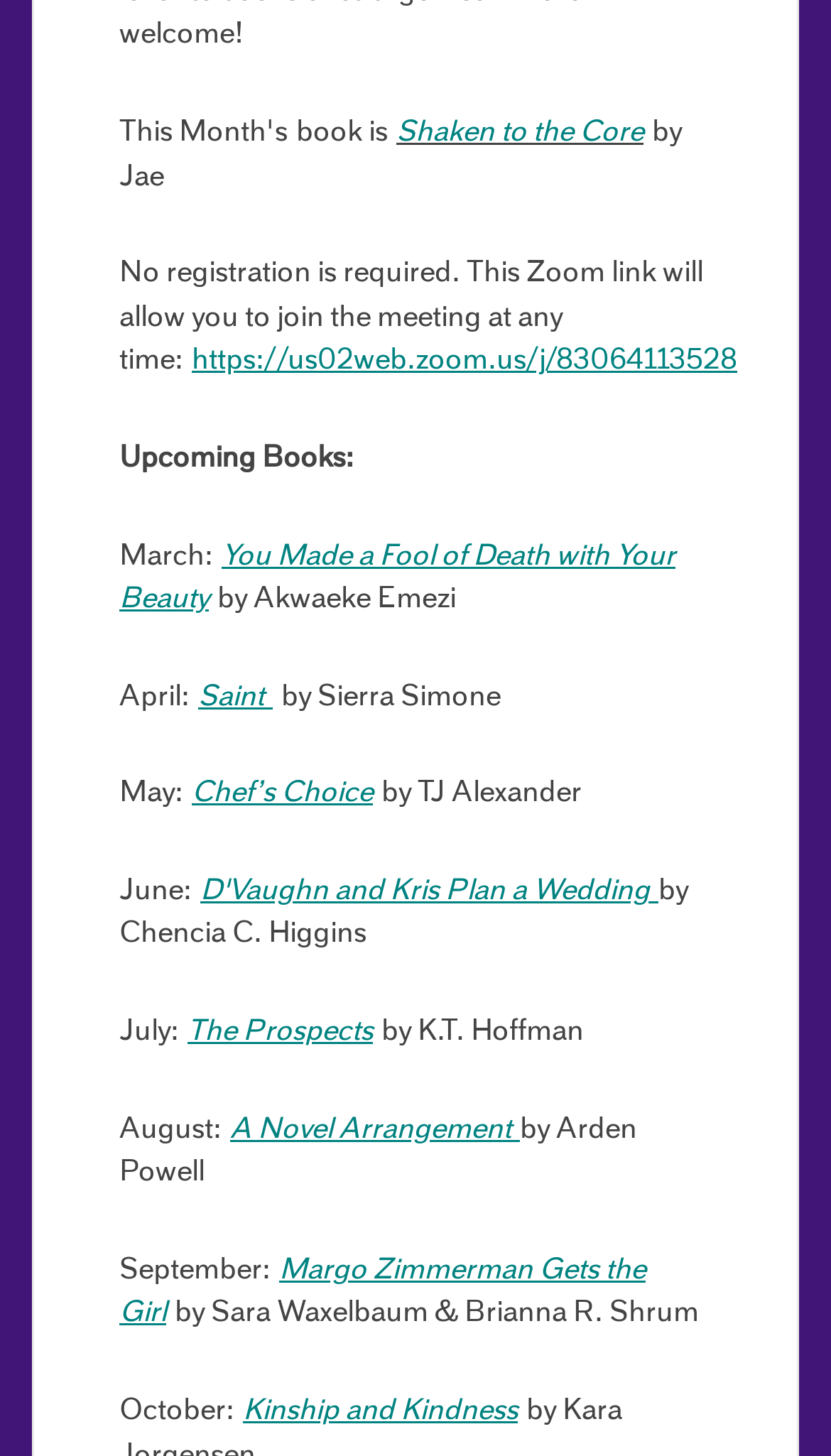With reference to the image, please provide a detailed answer to the following question: What is the title of the book scheduled for August?

The title of the book scheduled for August is 'A Novel Arrangement' which is mentioned in the link with the text 'A Novel Arrangement' under the 'August:' section on the webpage.